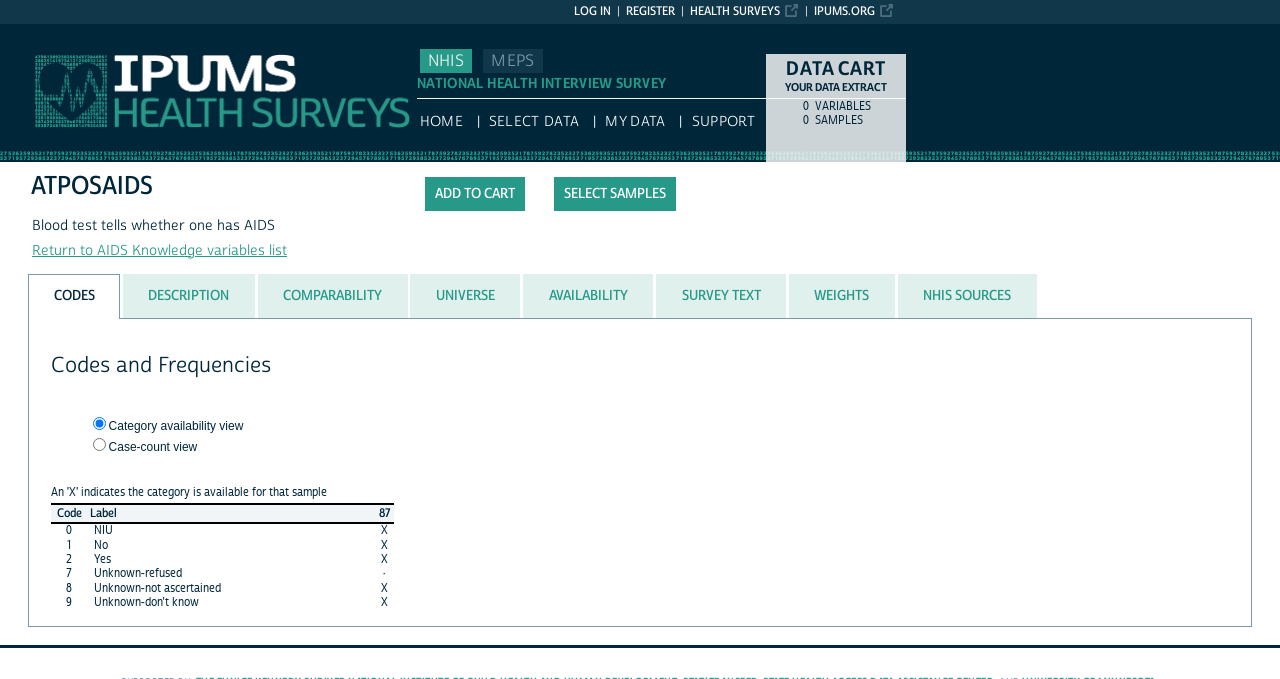Find the bounding box coordinates for the area that should be clicked to accomplish the instruction: "Click the 'Add to cart' button".

[0.332, 0.261, 0.41, 0.311]